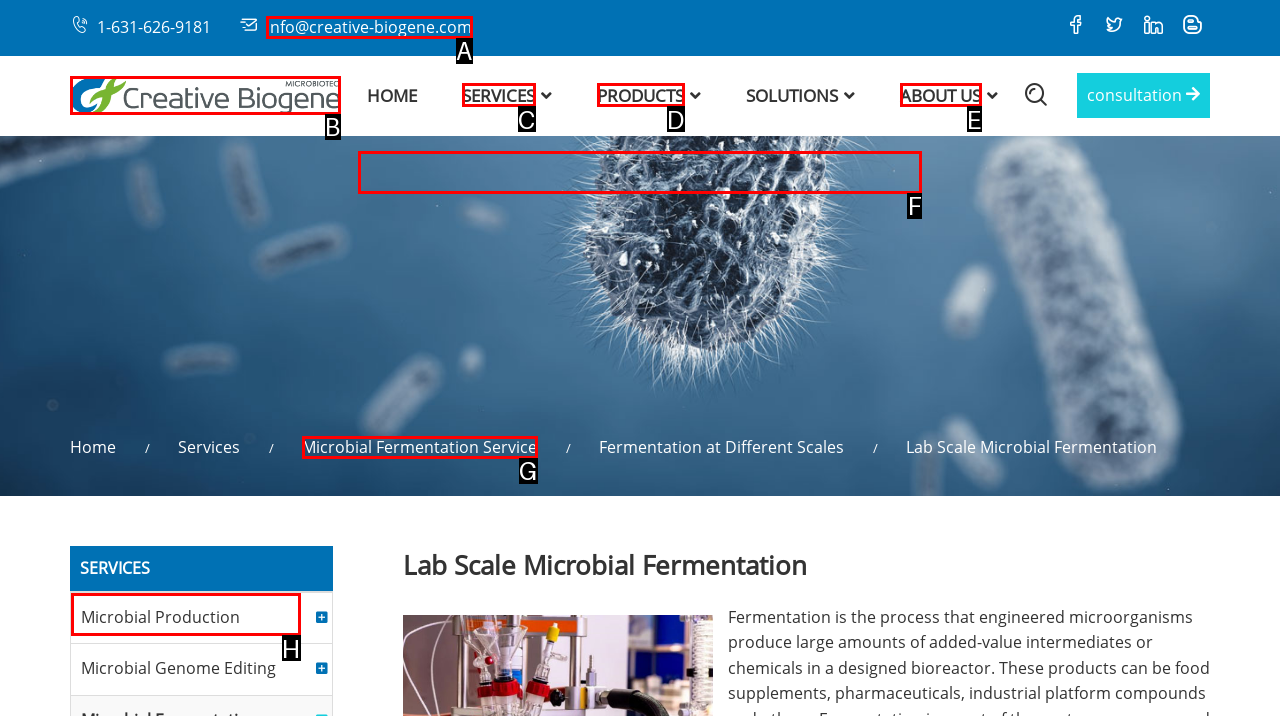What option should you select to complete this task: search for keywords? Indicate your answer by providing the letter only.

F